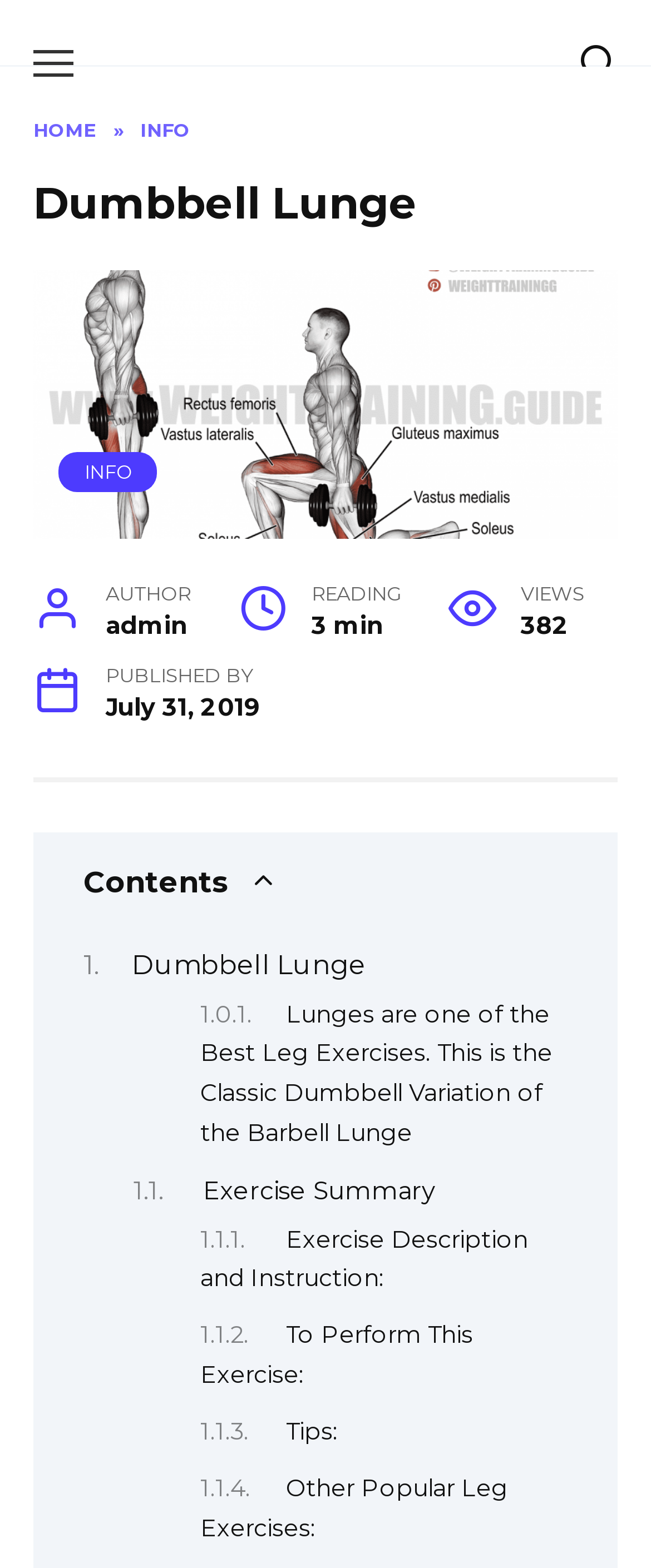Provide a one-word or short-phrase answer to the question:
What is the reading time of the article?

3 min